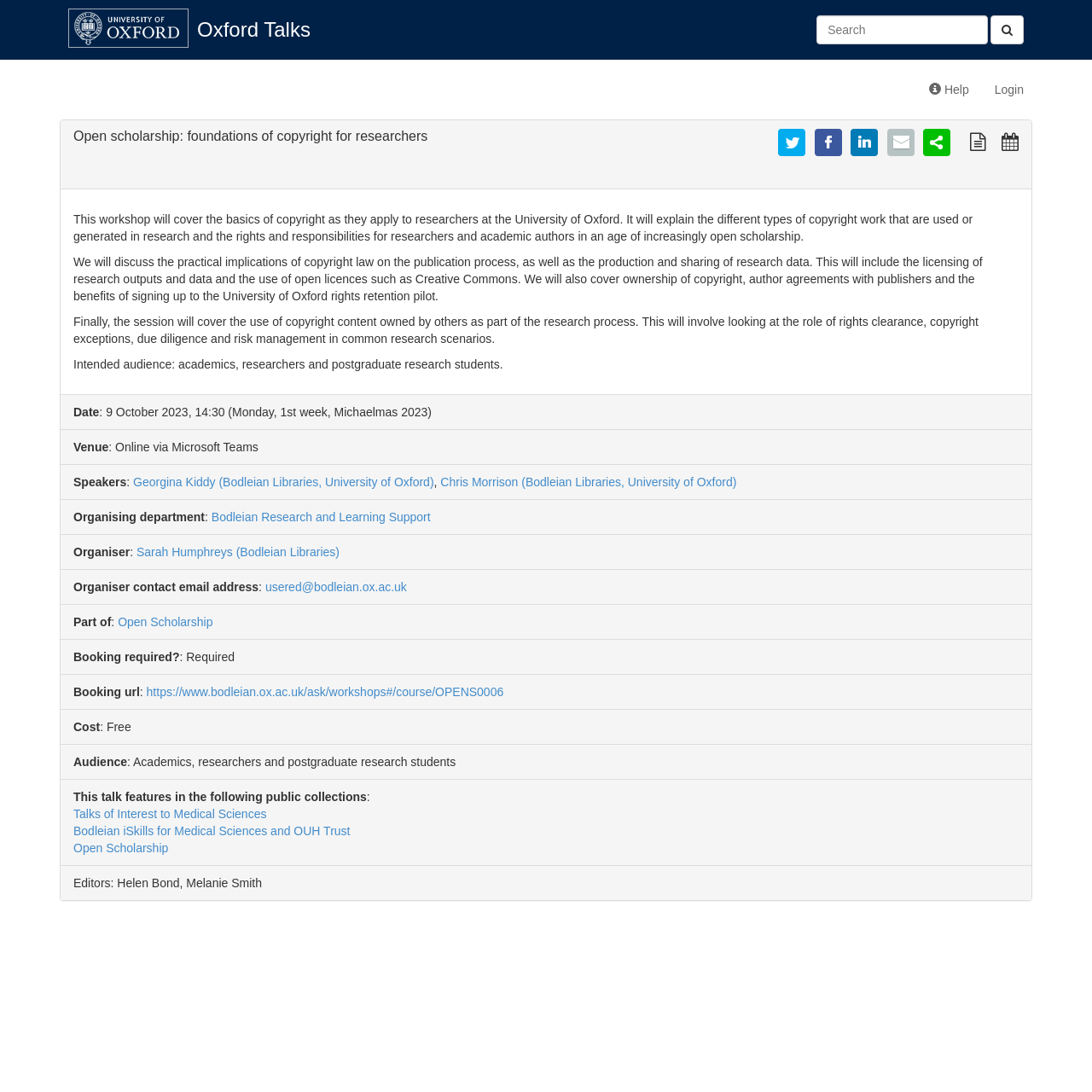What is the topic of this workshop?
Based on the image, answer the question in a detailed manner.

The topic of this workshop is copyright, specifically the basics of copyright as they apply to researchers at the University of Oxford, as stated in the description of the workshop.